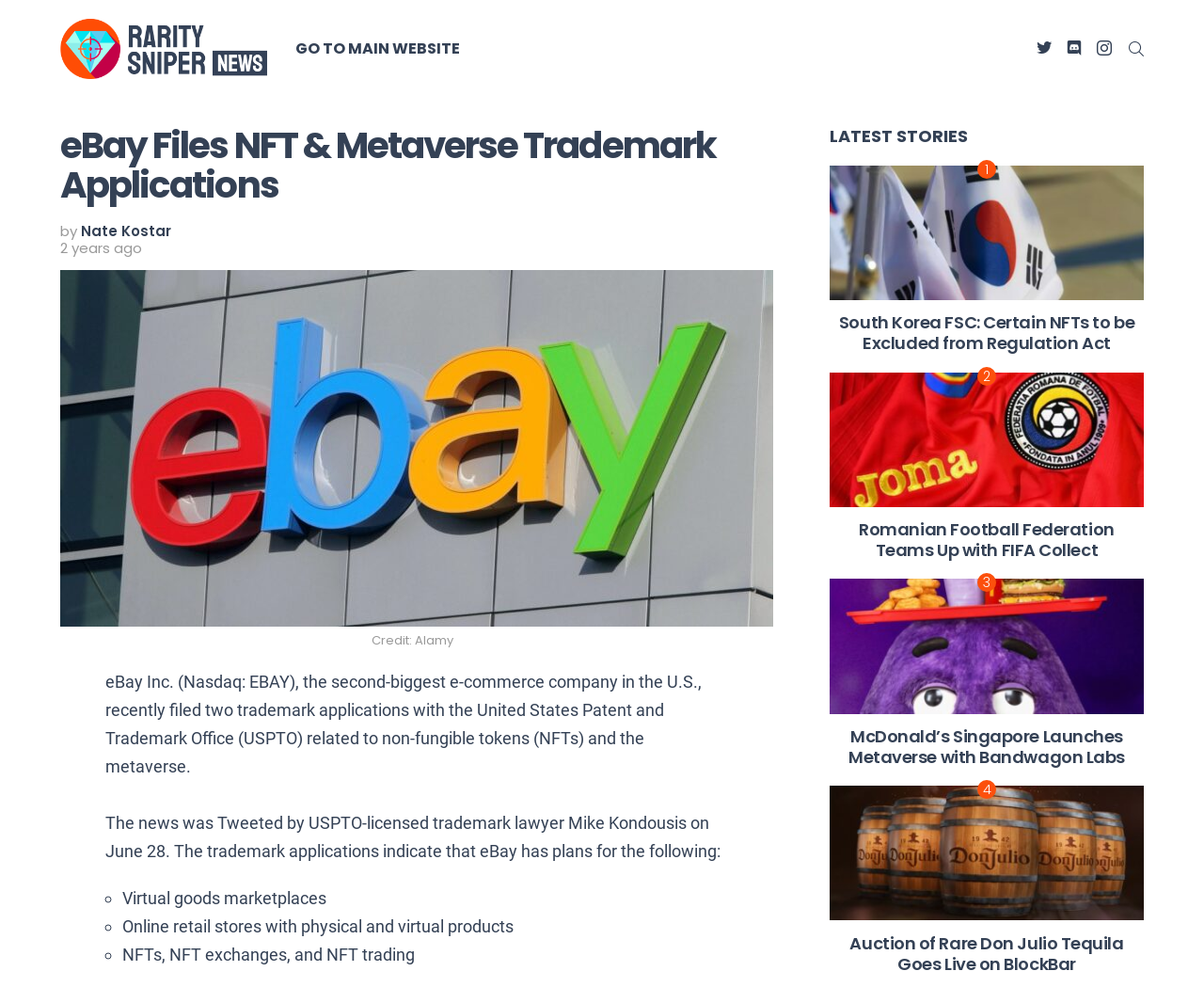Please respond to the question using a single word or phrase:
What is the date of the article?

July 3, 2022